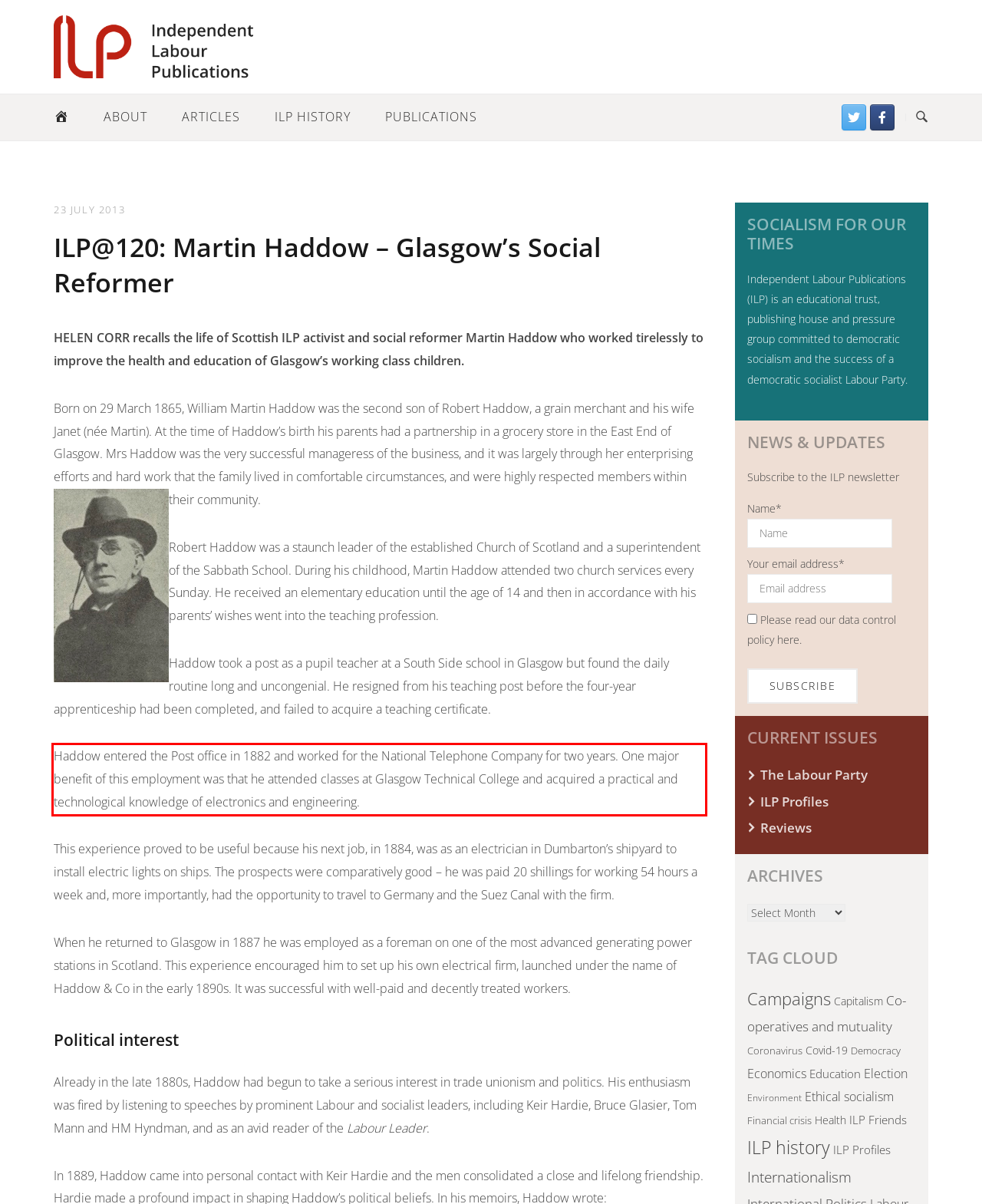Given a screenshot of a webpage with a red bounding box, please identify and retrieve the text inside the red rectangle.

Haddow entered the Post office in 1882 and worked for the National Telephone Company for two years. One major benefit of this employment was that he attended classes at Glasgow Technical College and acquired a practical and technological knowledge of electronics and engineering.